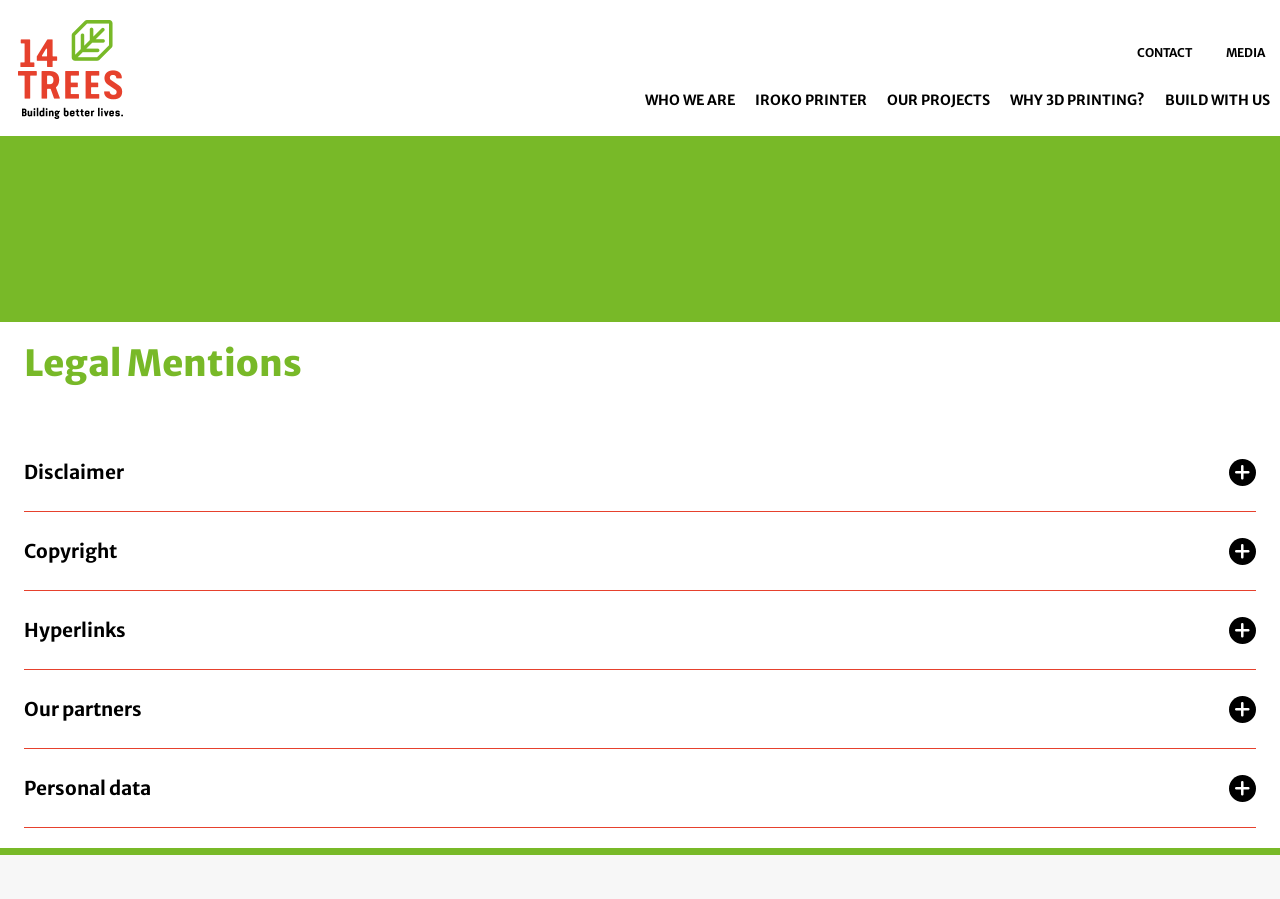Identify the coordinates of the bounding box for the element described below: "Our projects". Return the coordinates as four float numbers between 0 and 1: [left, top, right, bottom].

[0.693, 0.101, 0.773, 0.121]